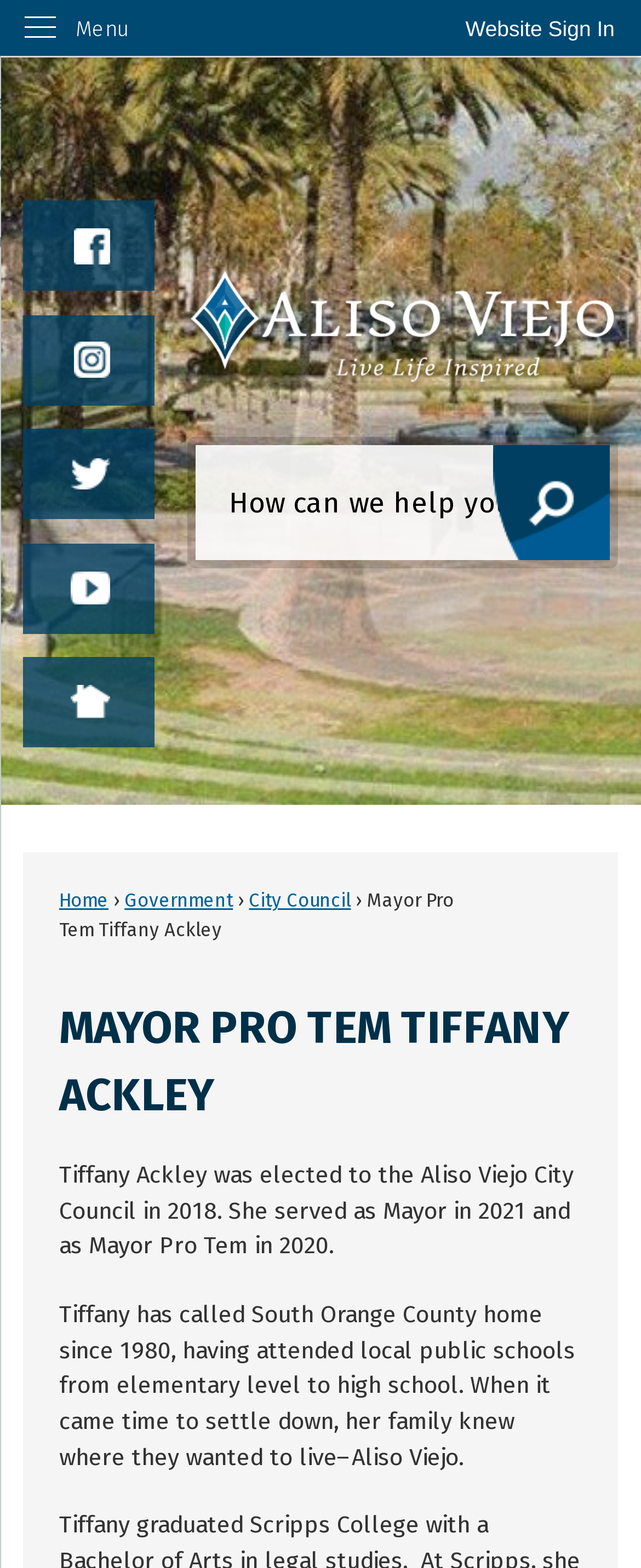Pinpoint the bounding box coordinates of the clickable area needed to execute the instruction: "Learn more about the Mayor Pro Tem". The coordinates should be specified as four float numbers between 0 and 1, i.e., [left, top, right, bottom].

[0.092, 0.634, 0.908, 0.72]